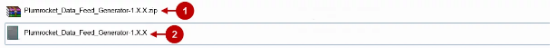What is the purpose of the image?
Please provide a single word or phrase based on the screenshot.

To assist in updating